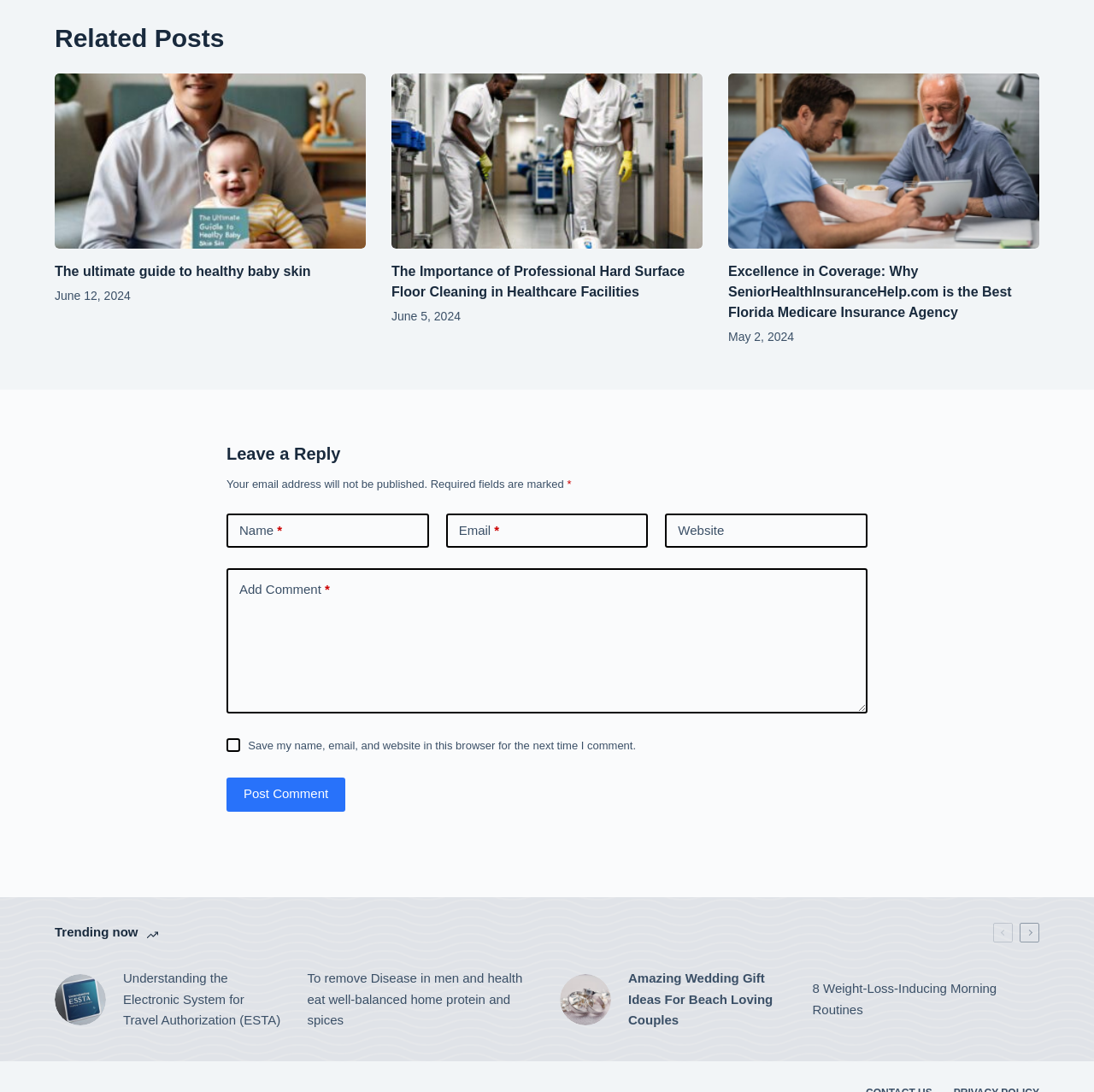Please determine the bounding box coordinates of the clickable area required to carry out the following instruction: "Click the 'Post Comment' button". The coordinates must be four float numbers between 0 and 1, represented as [left, top, right, bottom].

[0.207, 0.712, 0.316, 0.743]